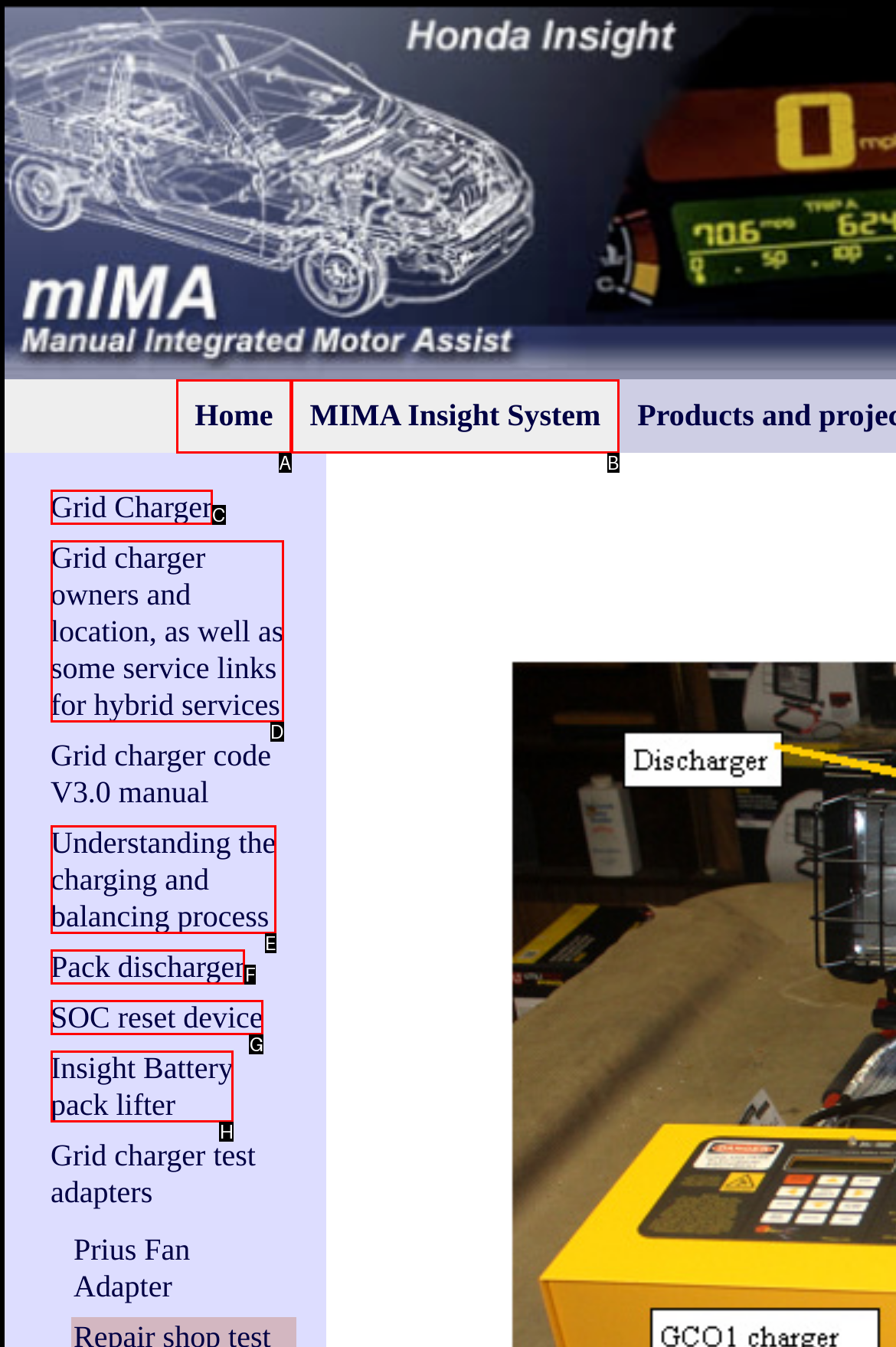Match the element description to one of the options: Home
Respond with the corresponding option's letter.

A